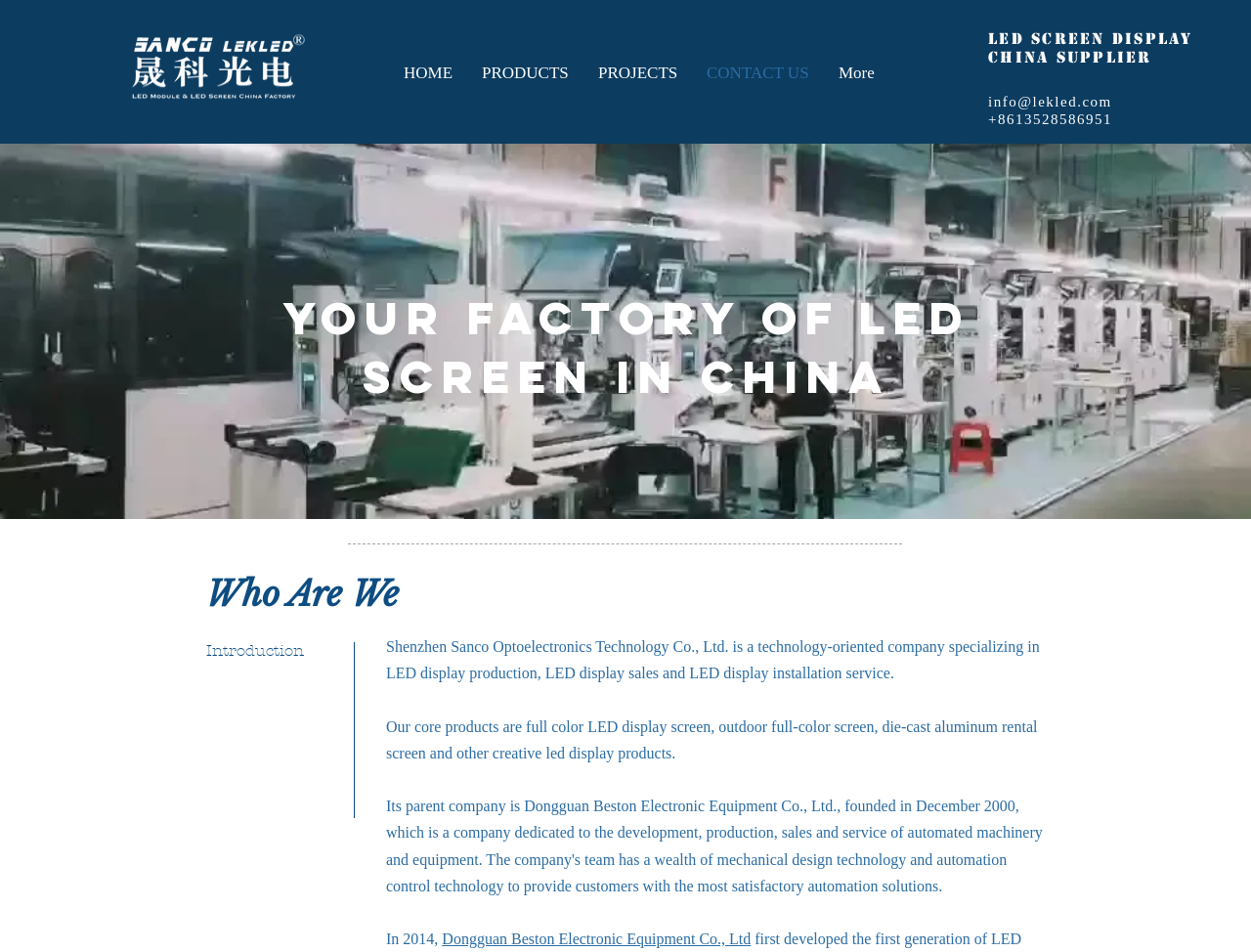Determine the bounding box coordinates of the clickable element to complete this instruction: "Contact the company via email". Provide the coordinates in the format of four float numbers between 0 and 1, [left, top, right, bottom].

[0.79, 0.099, 0.889, 0.115]